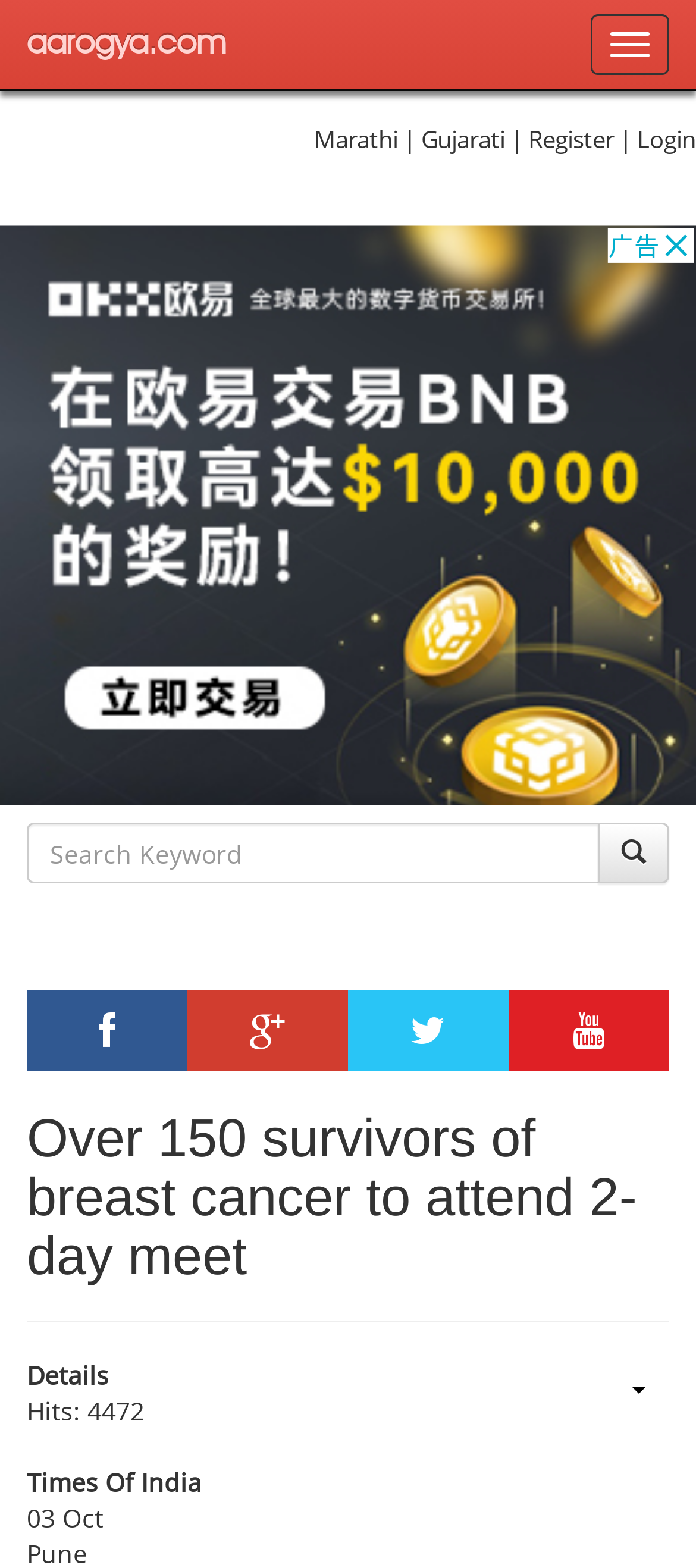Please identify the bounding box coordinates of the area that needs to be clicked to follow this instruction: "Read the news article".

[0.038, 0.708, 0.962, 0.821]